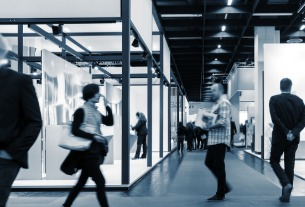What is the purpose of the event depicted in the image?
Look at the webpage screenshot and answer the question with a detailed explanation.

The caption emphasizes the vibrant nature of business gatherings, highlighting the importance of such events in driving industry insights and connections, which implies that the primary purpose of the event is for professionals to network and collaborate.